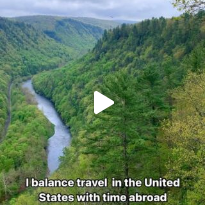What is the theme reflected in the combination of the image and the text captions?
Please answer the question with as much detail and depth as you can.

The caption explains that the combination of the image and the text captions reflects a deep appreciation for both local and international explorations, inviting viewers to consider the beauty that can be found near home while also inspiring a wanderlust for distant destinations.